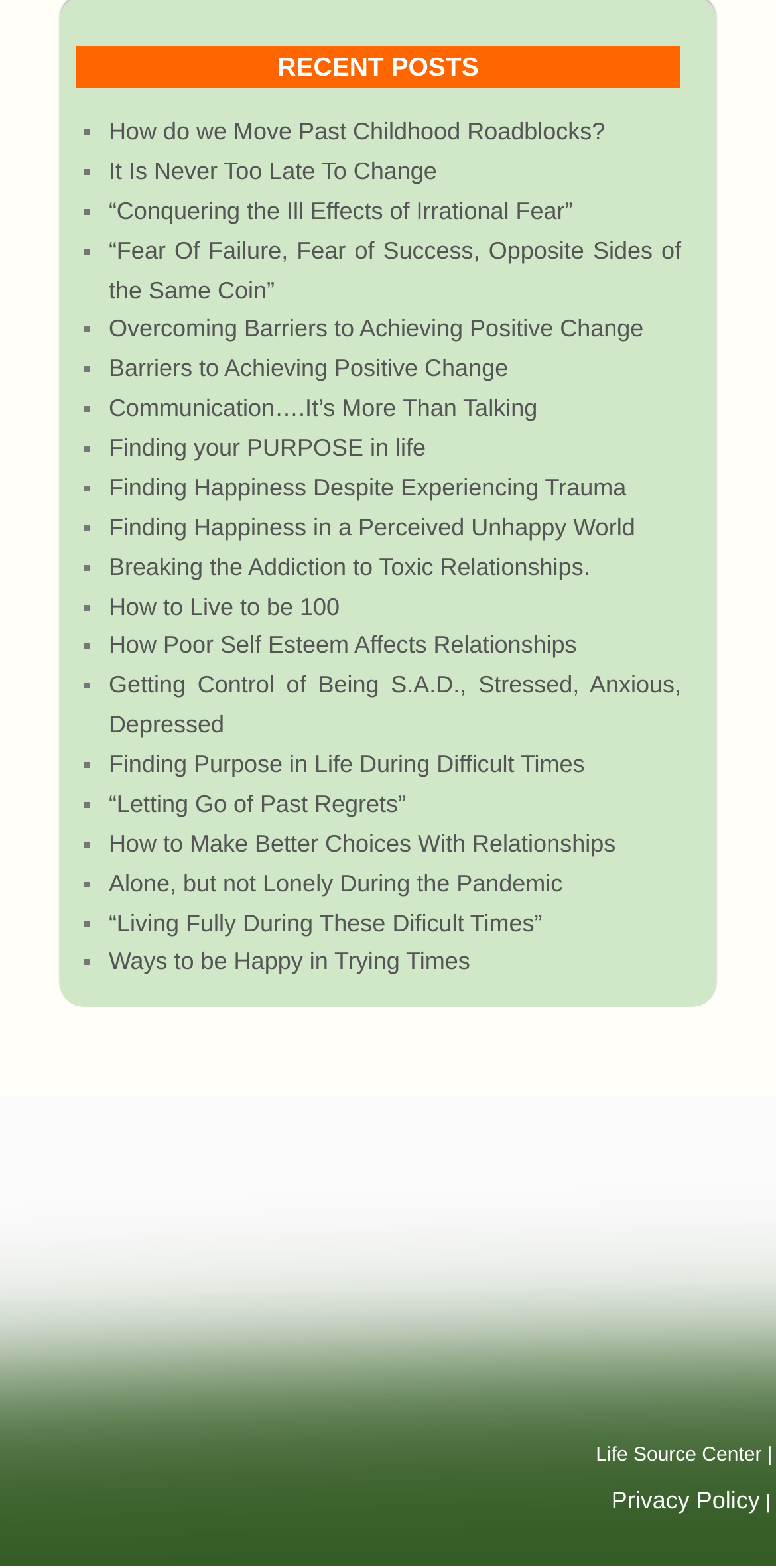Please find the bounding box coordinates of the element that must be clicked to perform the given instruction: "Read the article 'How do we Move Past Childhood Roadblocks?'". The coordinates should be four float numbers from 0 to 1, i.e., [left, top, right, bottom].

[0.14, 0.075, 0.78, 0.093]